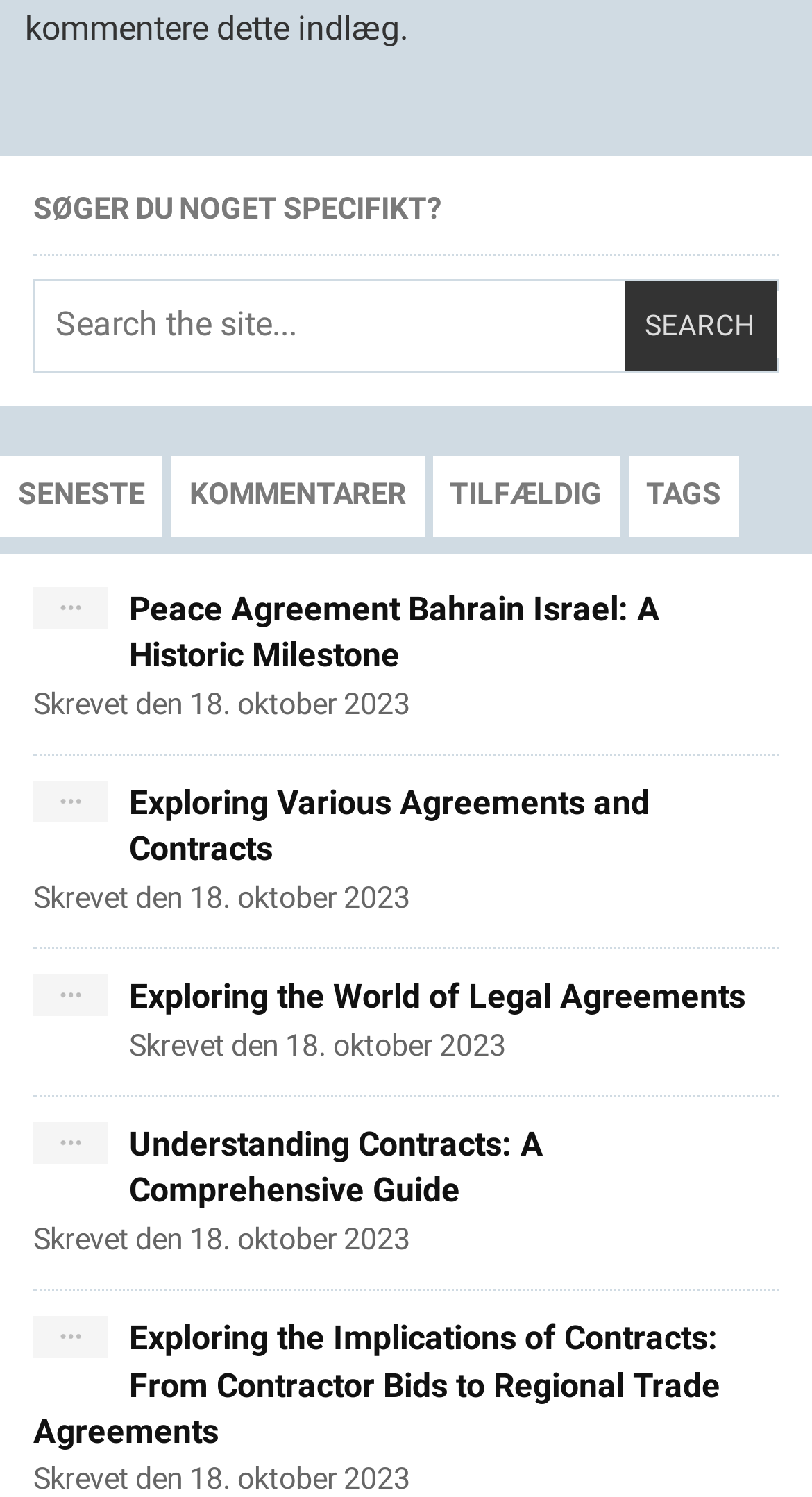Please locate the clickable area by providing the bounding box coordinates to follow this instruction: "Click on the 'Understanding Contracts: A Comprehensive Guide' link".

[0.159, 0.751, 0.669, 0.809]